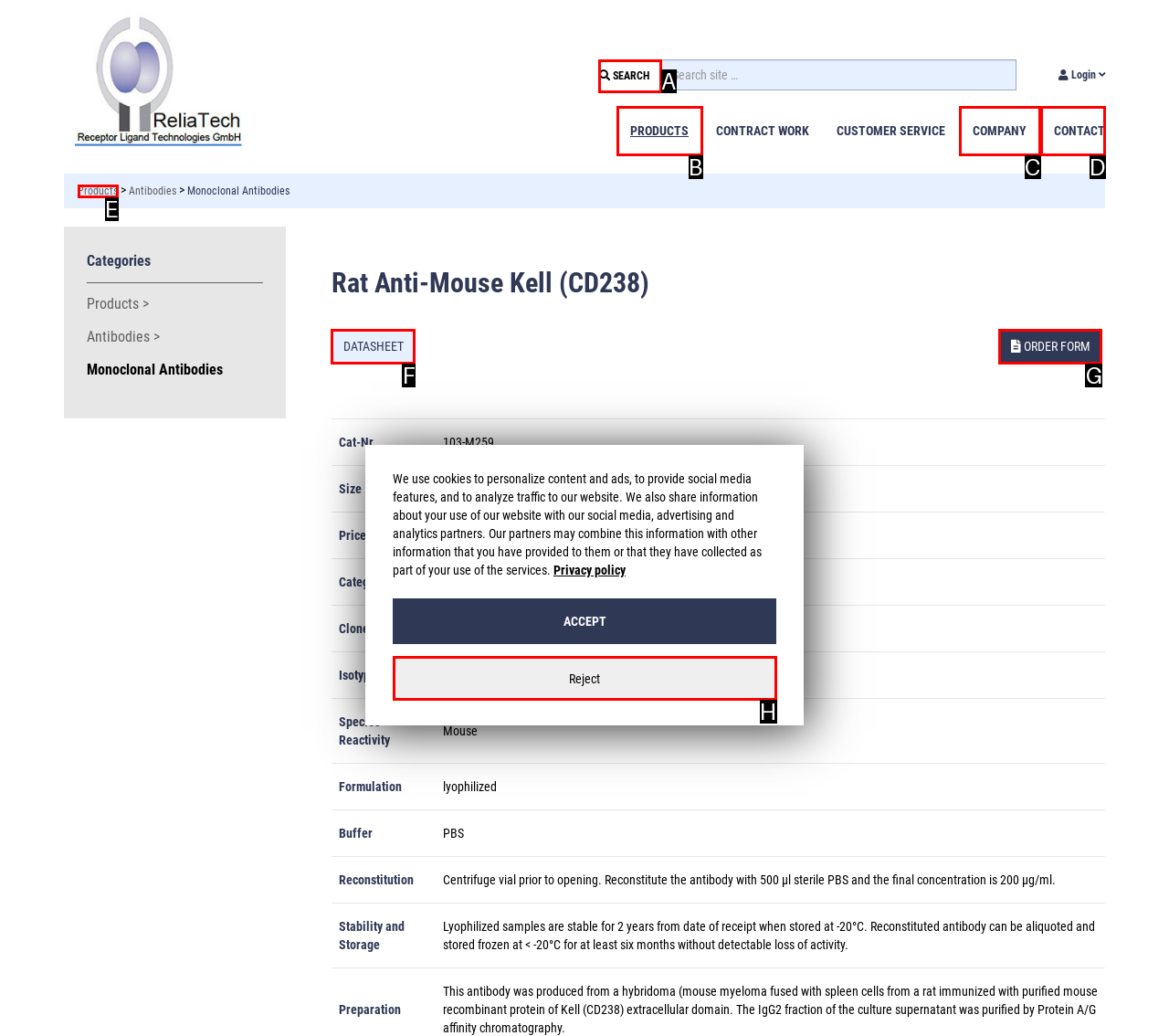Based on the description: Contact, find the HTML element that matches it. Provide your answer as the letter of the chosen option.

D